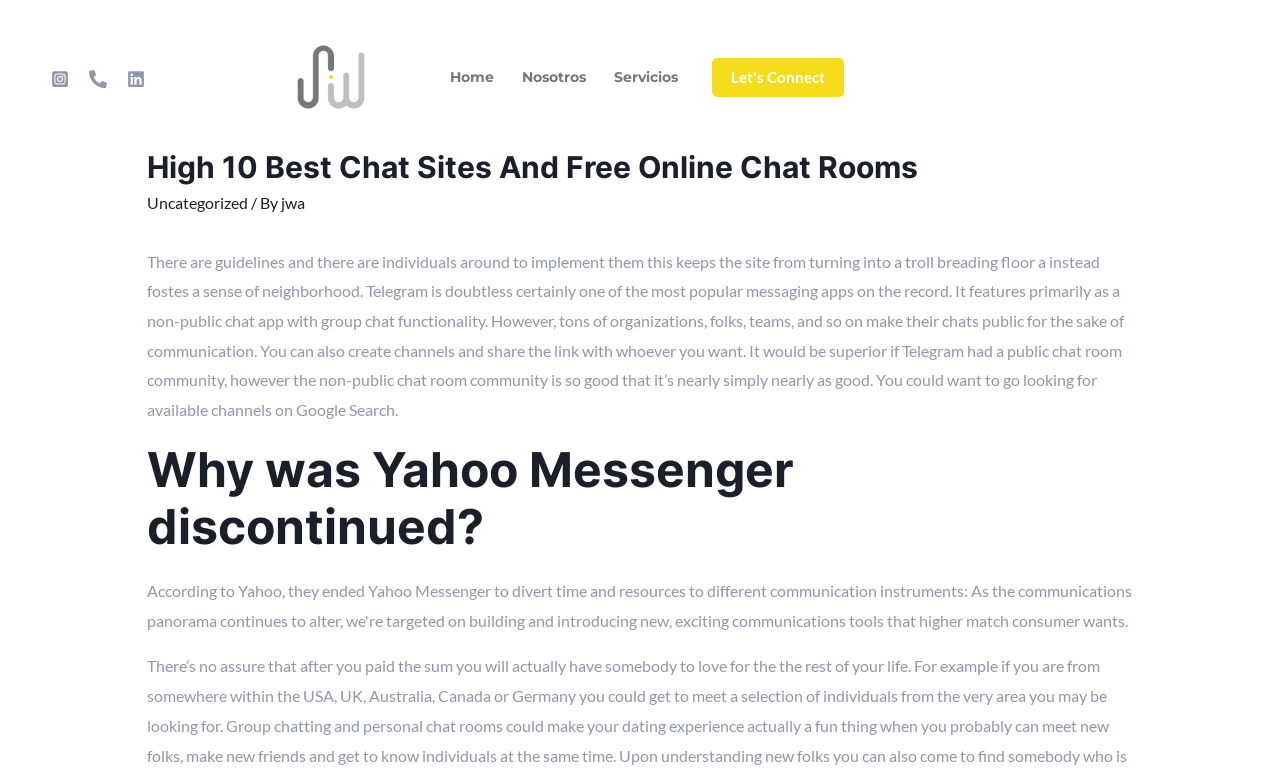Locate the bounding box coordinates of the clickable region to complete the following instruction: "Learn about Why was Yahoo Messenger discontinued?."

[0.115, 0.571, 0.885, 0.72]